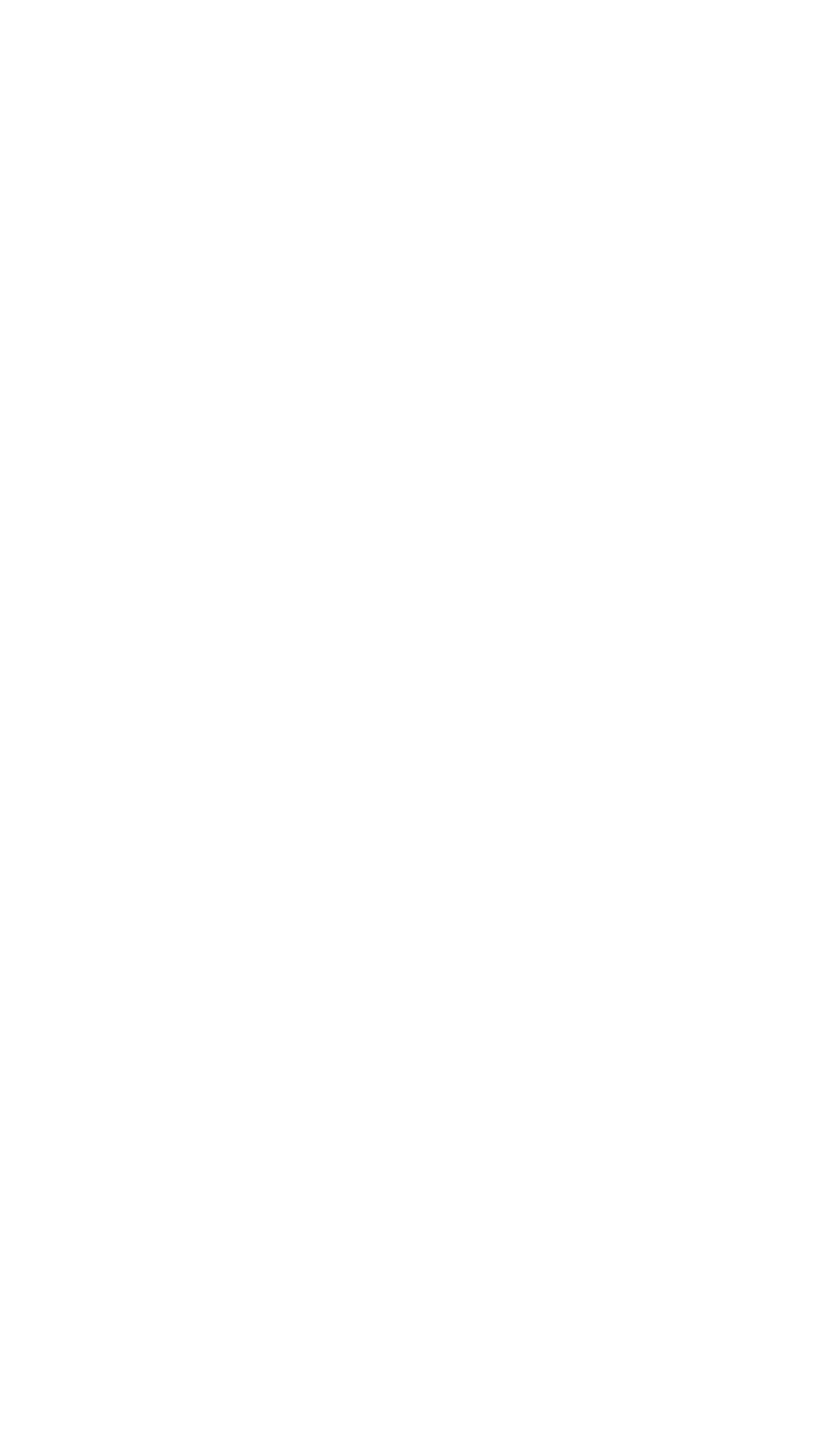Answer the following query concisely with a single word or phrase:
How many social media links are present?

3